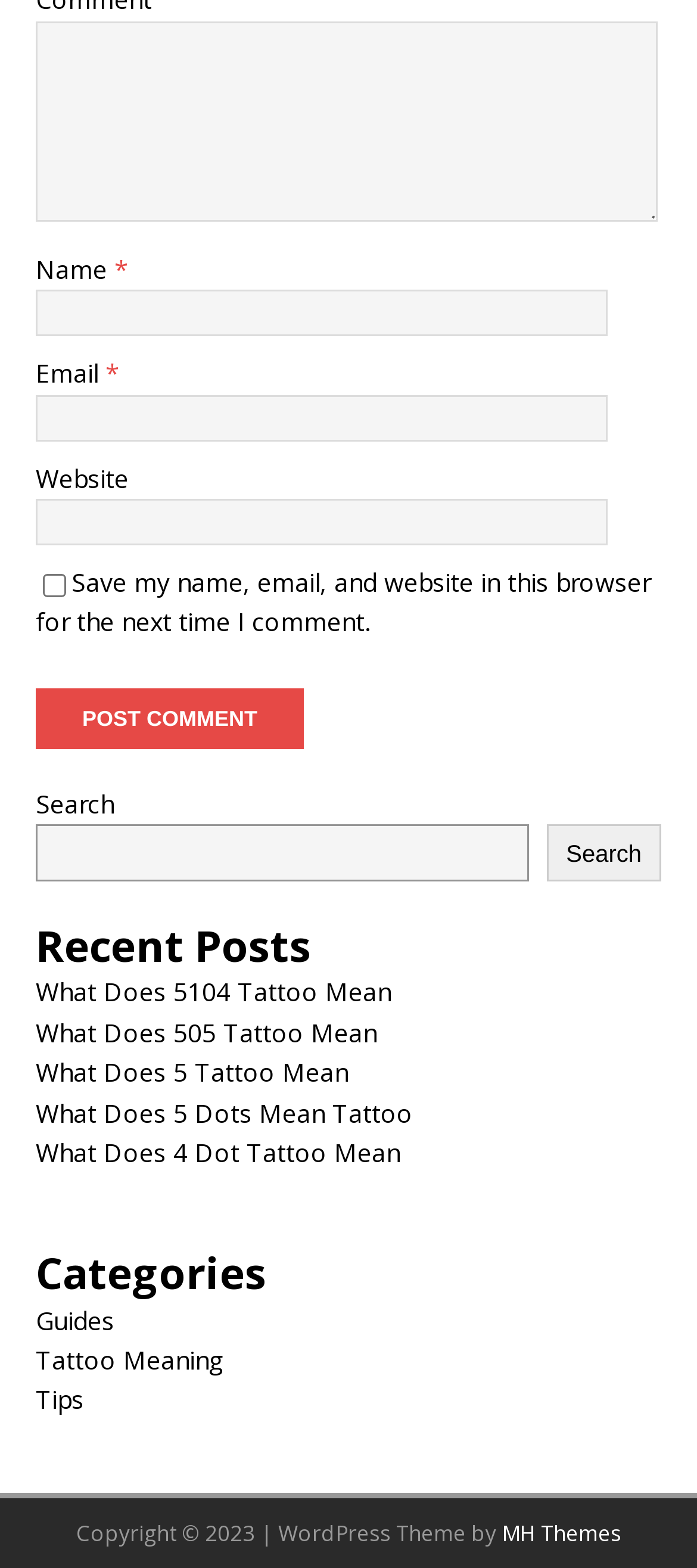Determine the bounding box coordinates of the clickable region to carry out the instruction: "Read recent posts".

[0.051, 0.622, 0.562, 0.644]